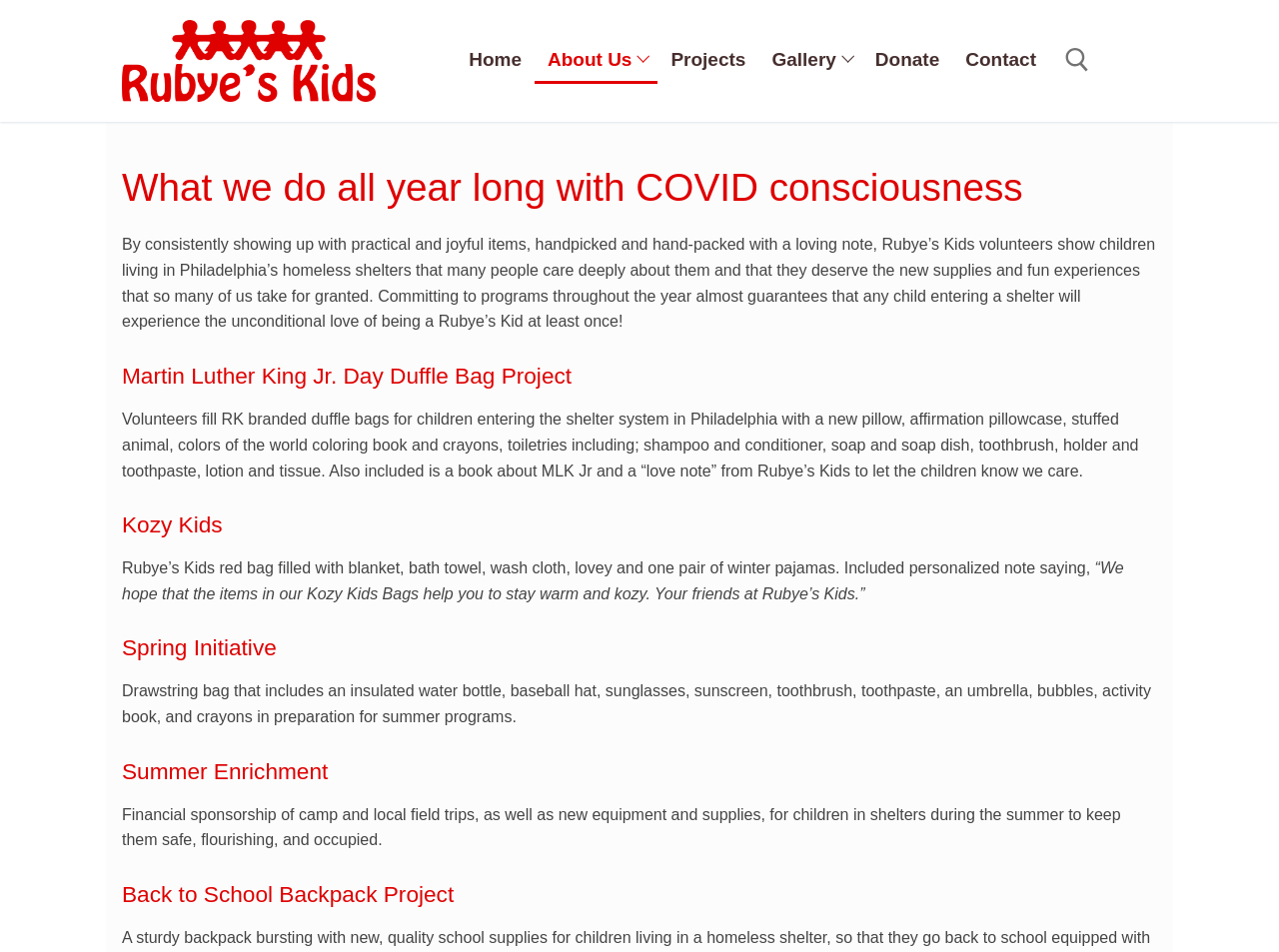What is the focus of the Summer Enrichment program?
Please give a detailed answer to the question using the information shown in the image.

The focus of the Summer Enrichment program is to provide financial sponsorship of camp and local field trips, as well as new equipment and supplies, for children in shelters during the summer, as mentioned in the heading 'Summer Enrichment' and the static text that follows.